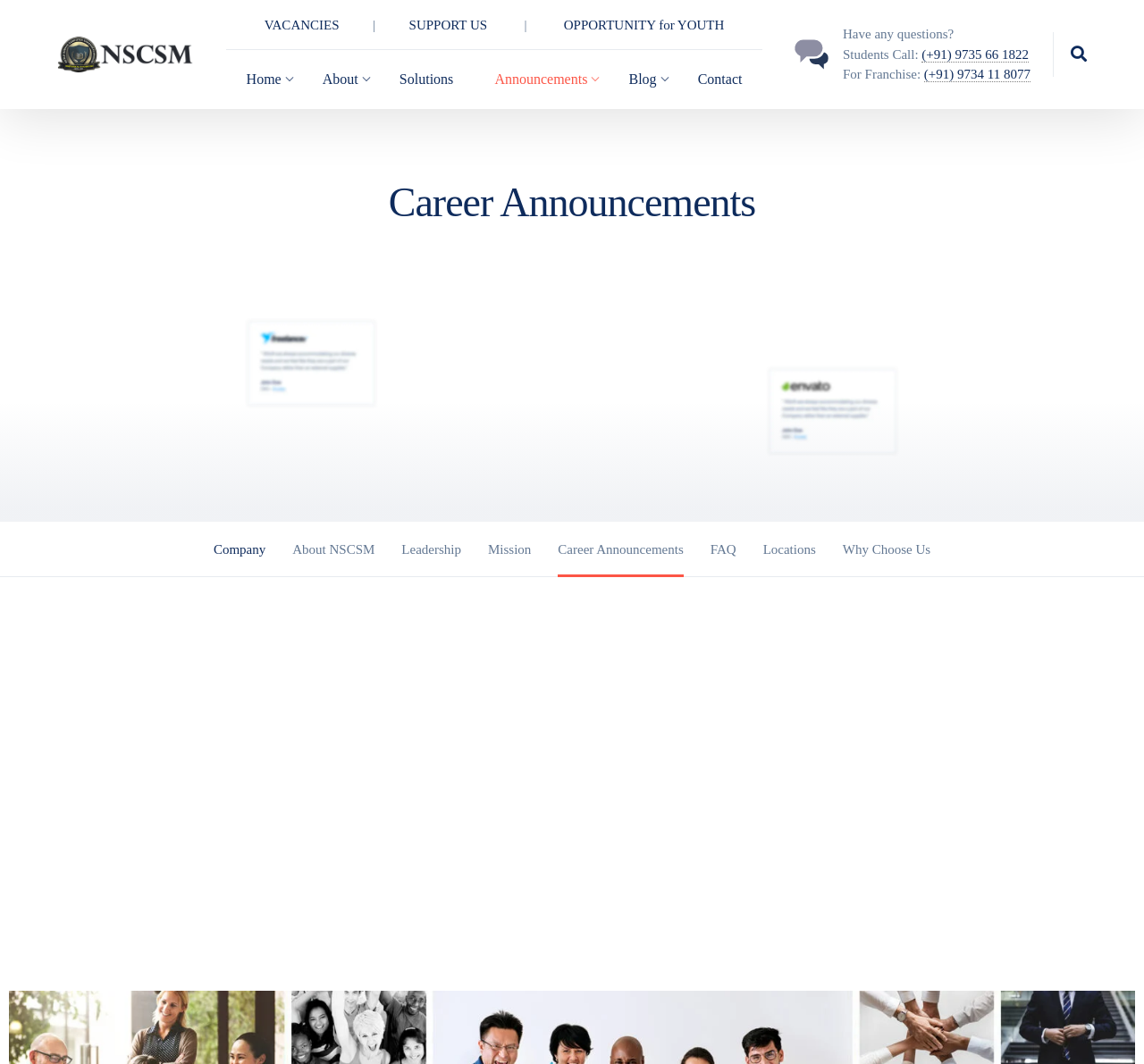Please specify the bounding box coordinates of the clickable section necessary to execute the following command: "Check the email address of Orwell Today".

None